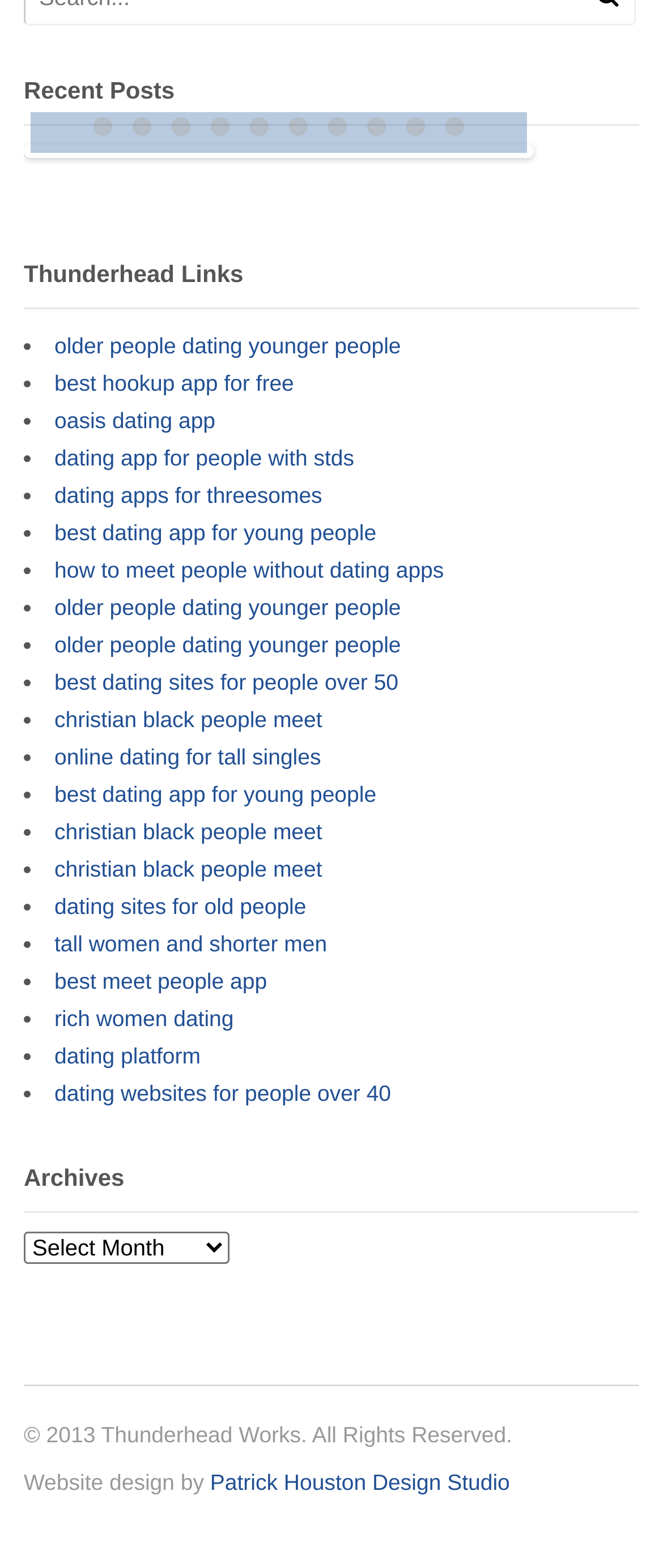Could you specify the bounding box coordinates for the clickable section to complete the following instruction: "Click on 'best hookup app for free'"?

[0.082, 0.236, 0.443, 0.253]